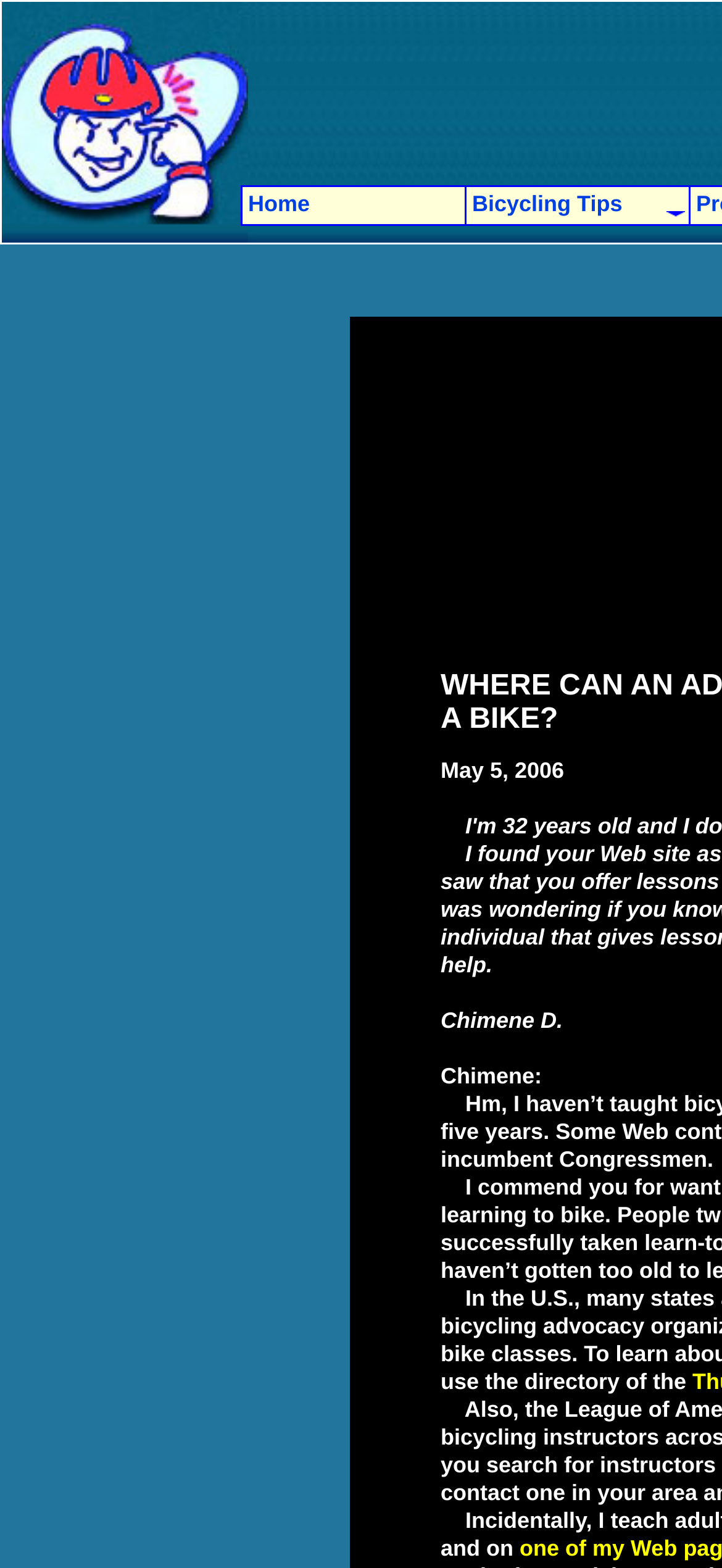Answer the question using only a single word or phrase: 
What is the content of the second navigation link?

Bicycling Tips